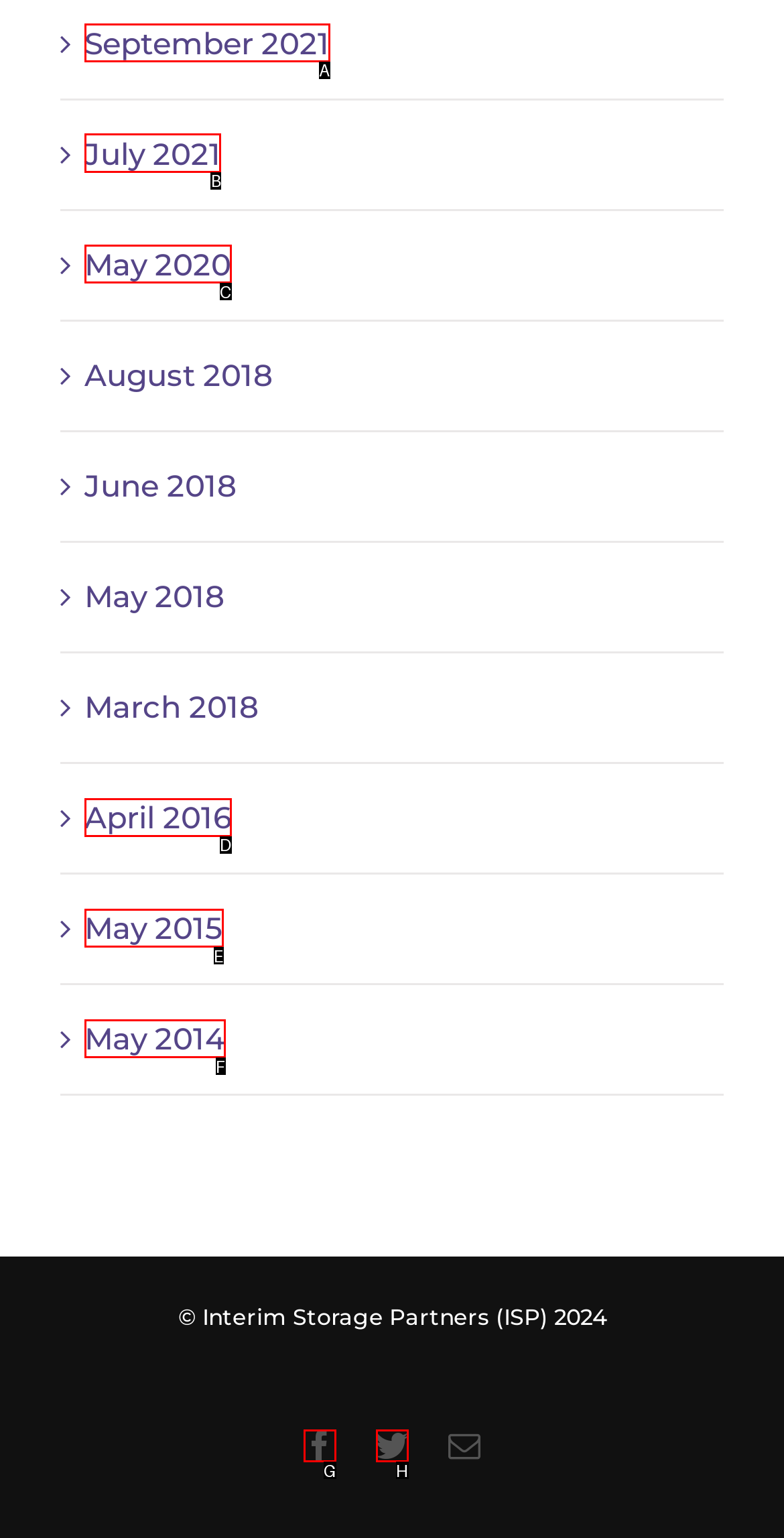Pick the option that should be clicked to perform the following task: View July 2021
Answer with the letter of the selected option from the available choices.

B